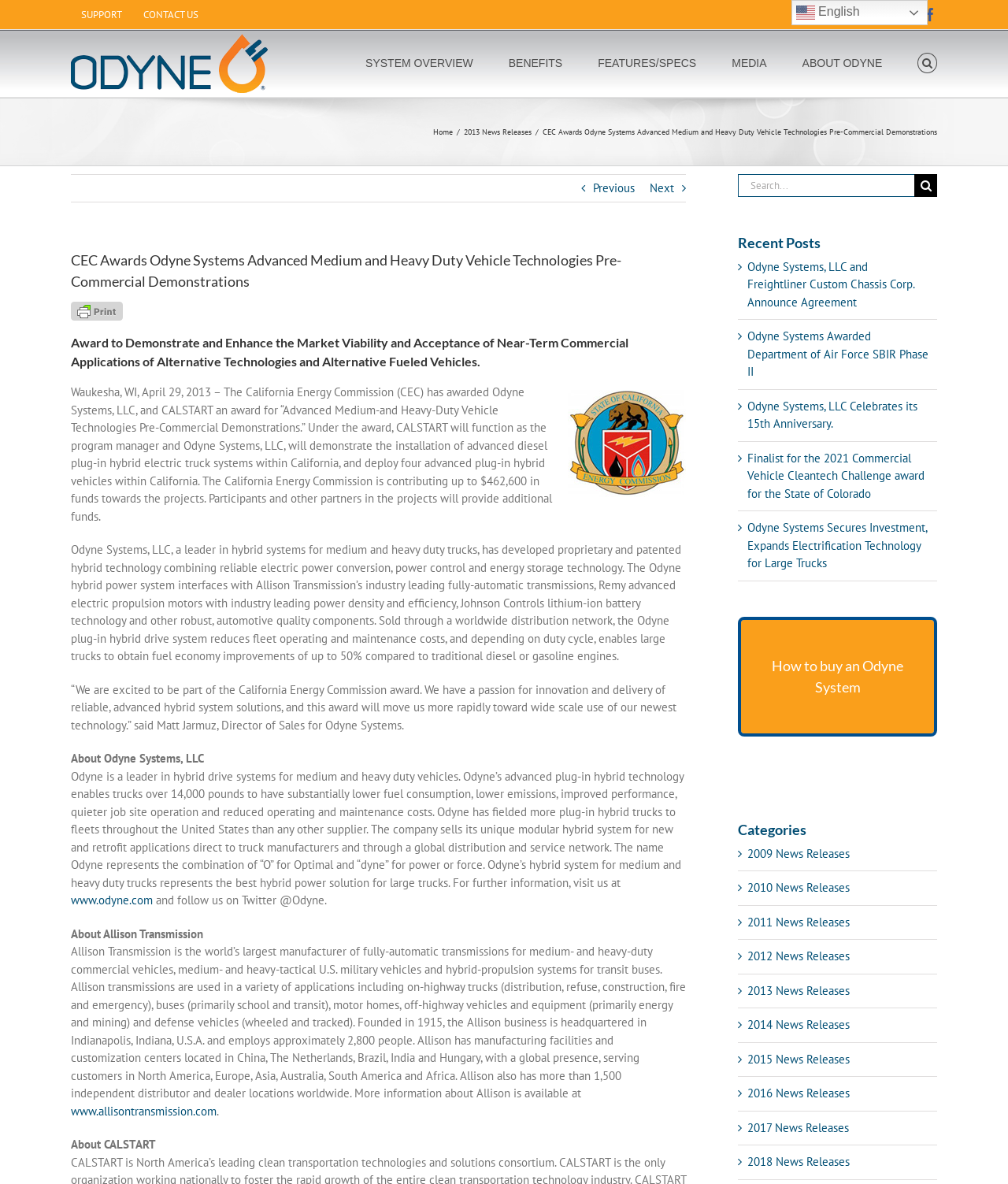Find the coordinates for the bounding box of the element with this description: "event & festivals".

None